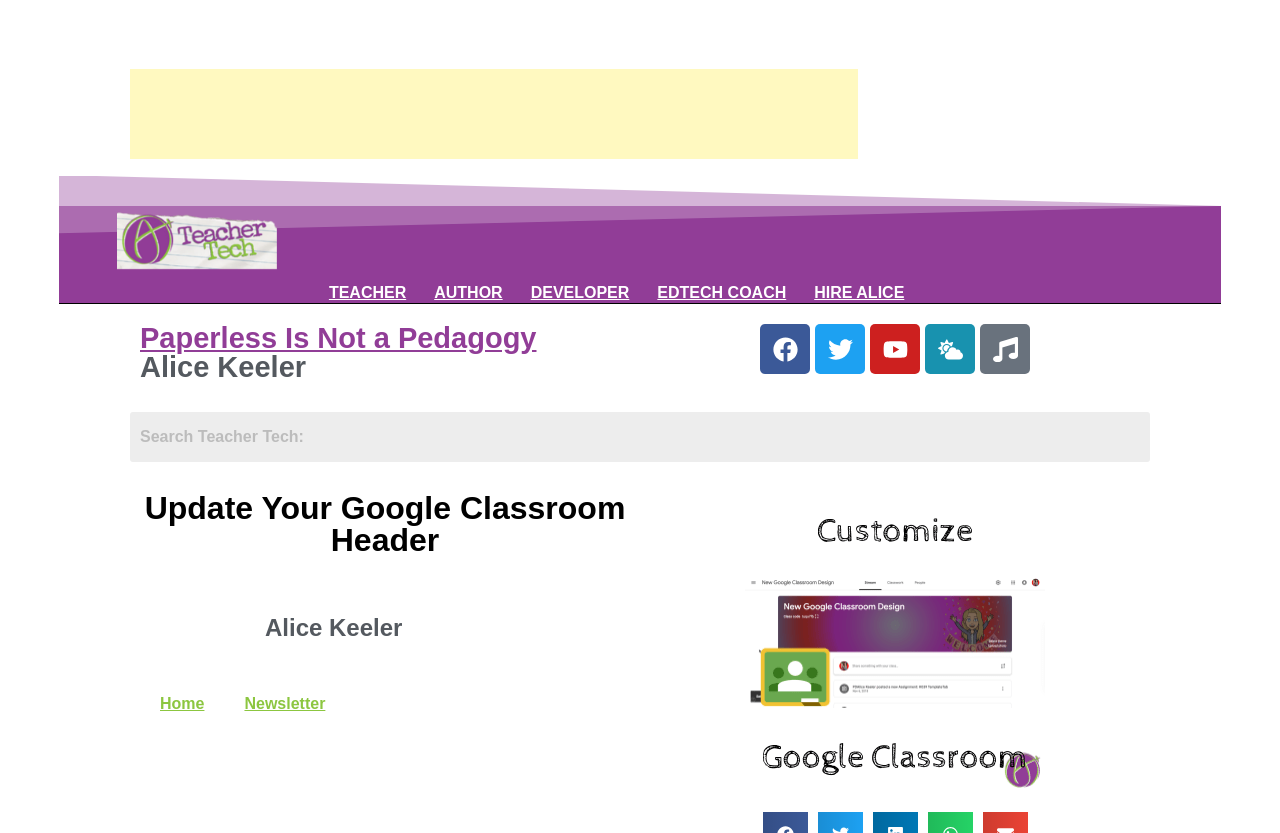Identify the bounding box coordinates of the element that should be clicked to fulfill this task: "Search for something". The coordinates should be provided as four float numbers between 0 and 1, i.e., [left, top, right, bottom].

[0.102, 0.495, 0.898, 0.555]